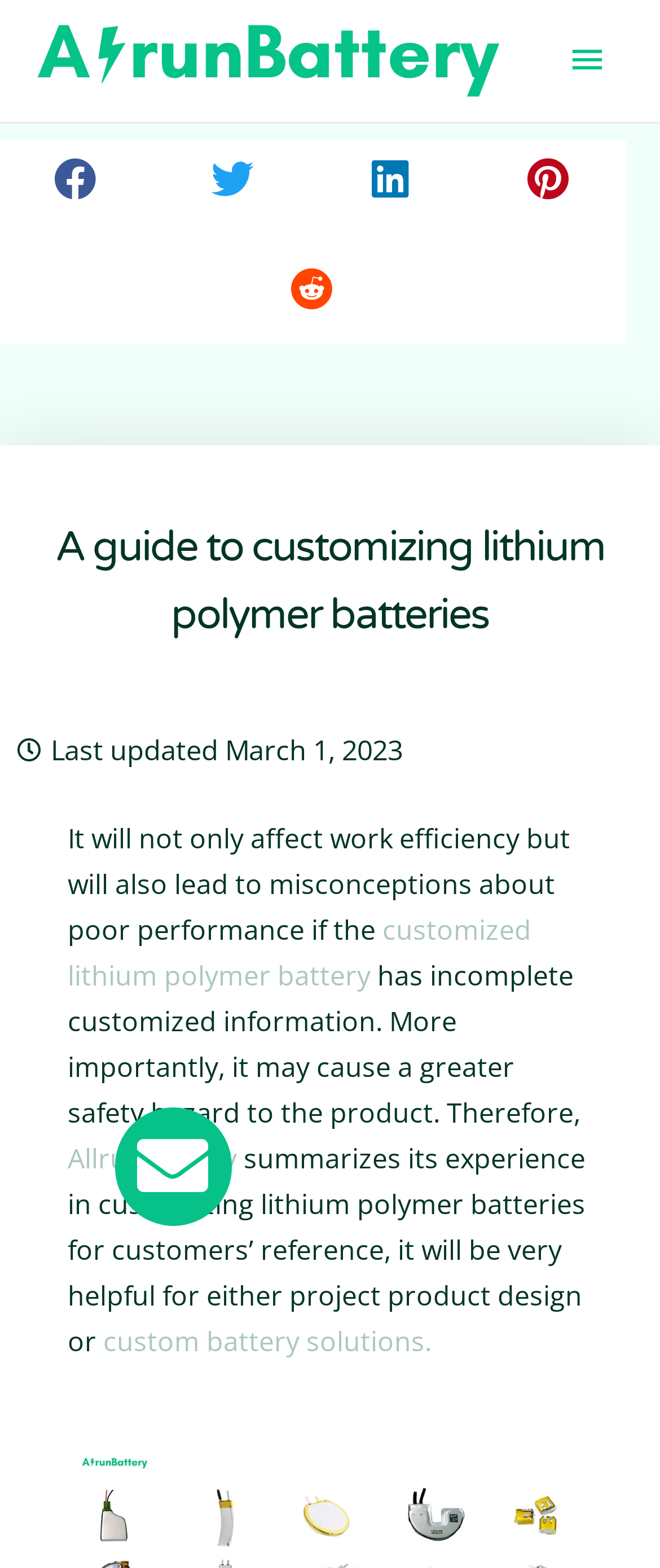How many social media sharing options are available?
Please provide a single word or phrase as your answer based on the screenshot.

5